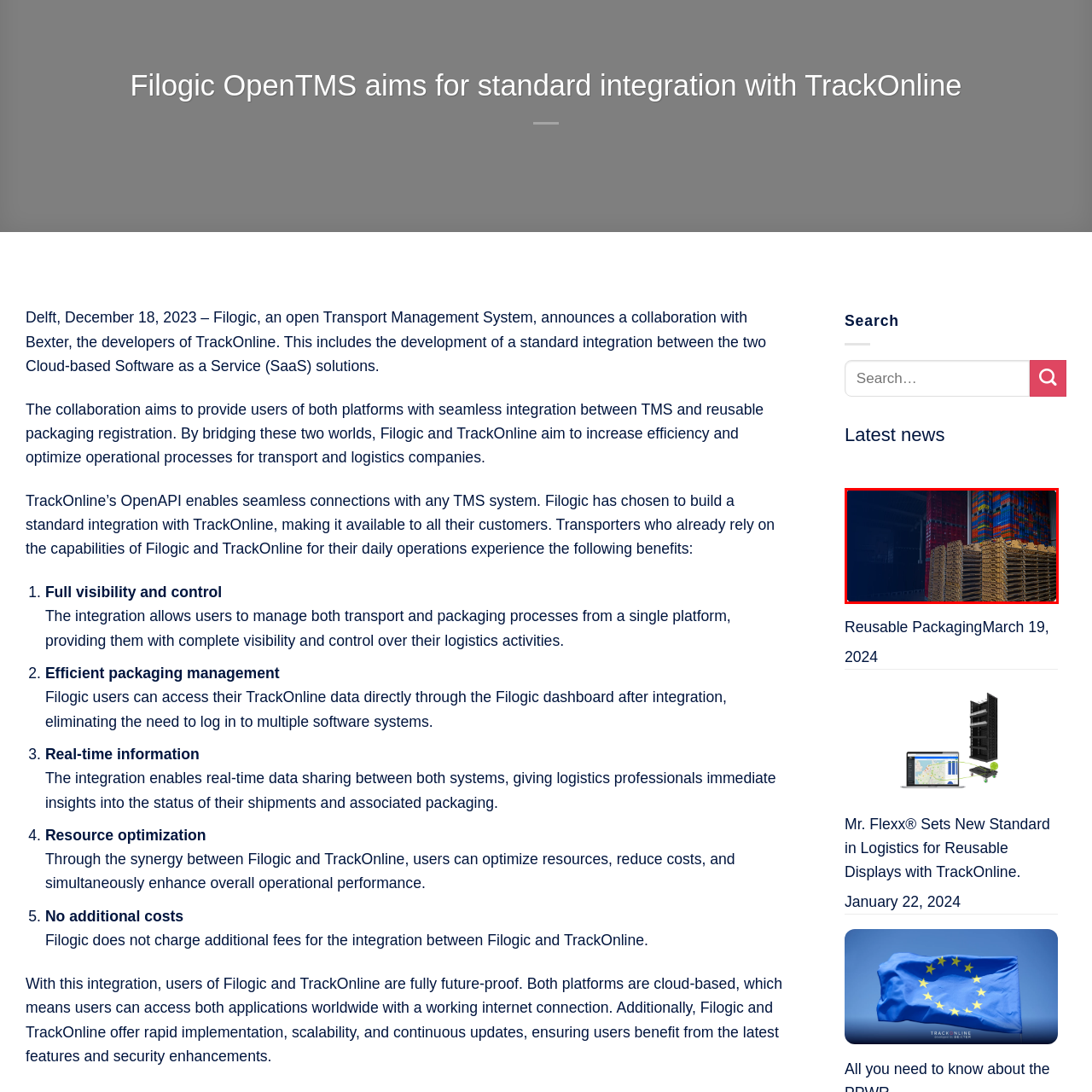Look at the image inside the red box and answer the question with a single word or phrase:
What is the purpose of the packaging materials?

Transport and logistics